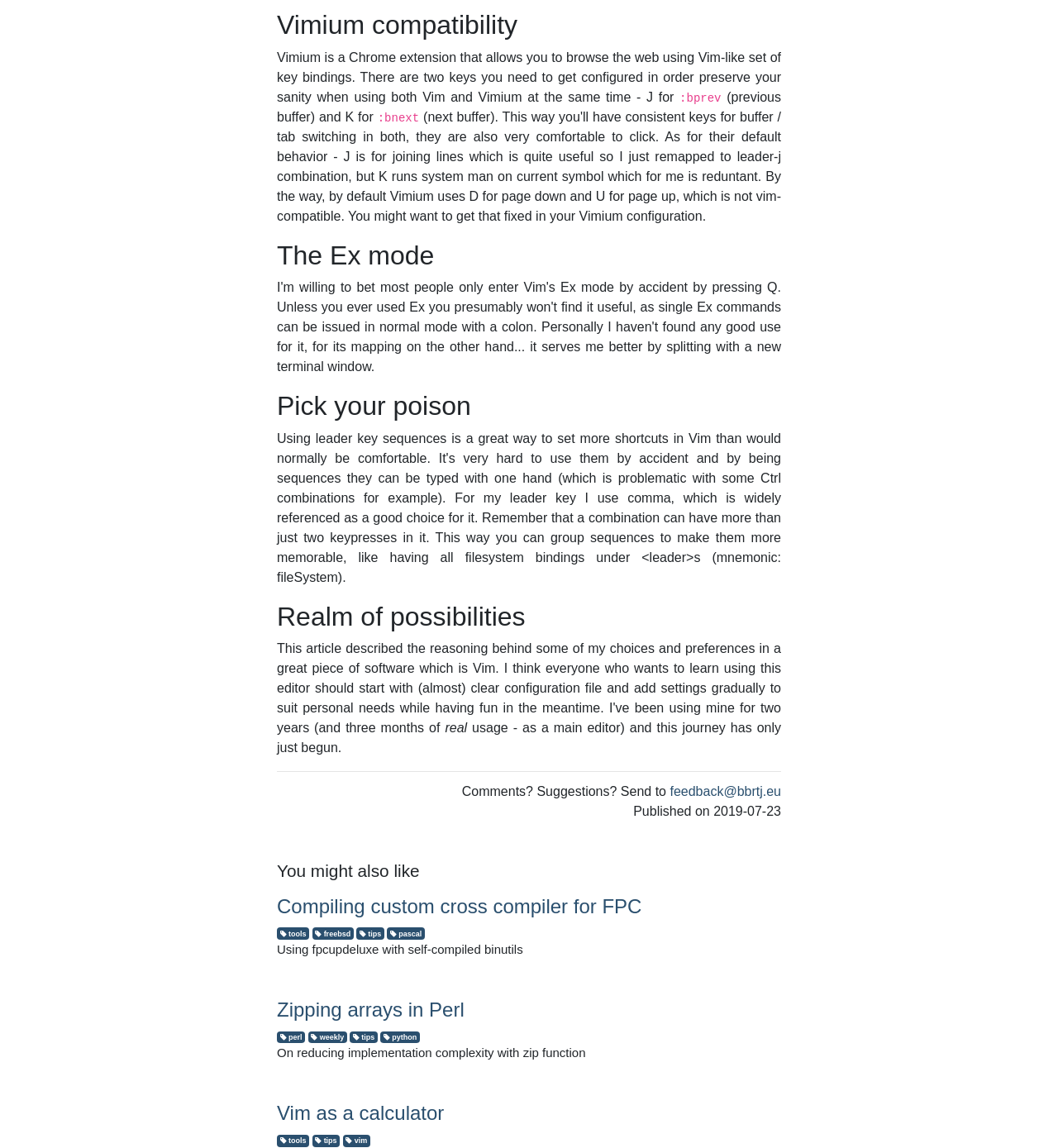How many links are there under 'You might also like'? Using the information from the screenshot, answer with a single word or phrase.

9